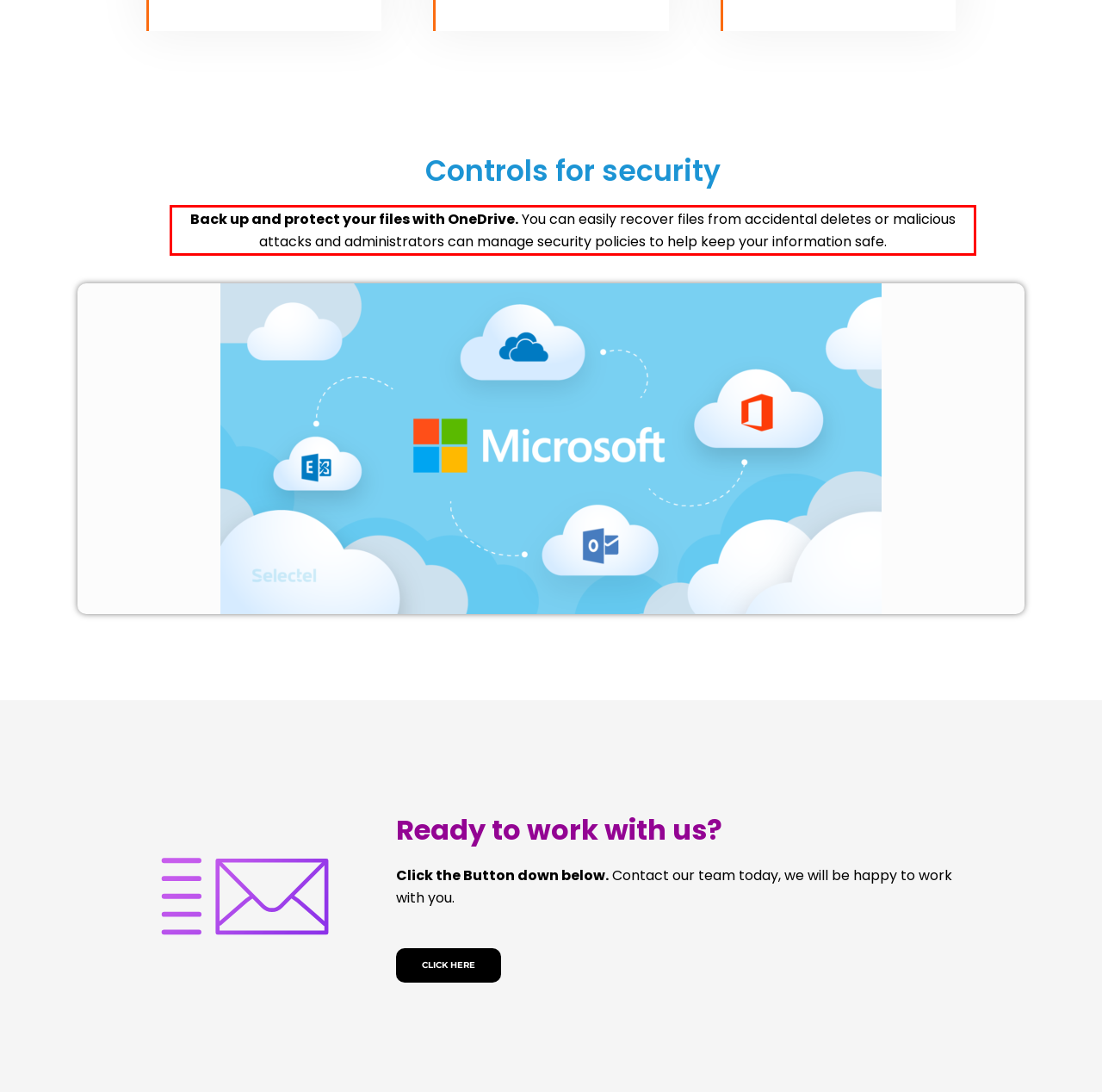Look at the provided screenshot of the webpage and perform OCR on the text within the red bounding box.

Back up and protect your files with OneDrive. You can easily recover files from accidental deletes or malicious attacks and administrators can manage security policies to help keep your information safe.